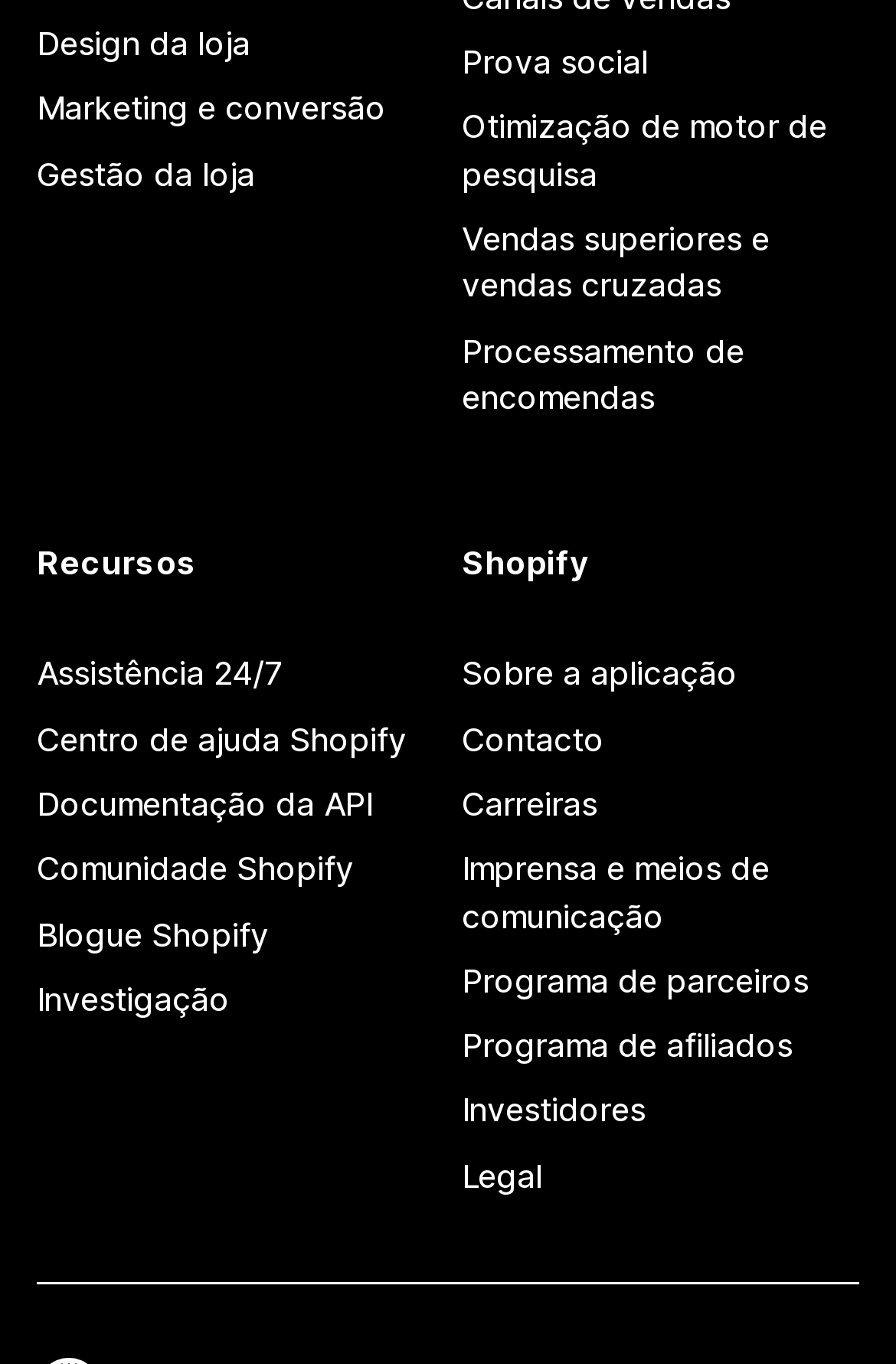How many links are there under 'Recursos'?
Based on the visual content, answer with a single word or a brief phrase.

8